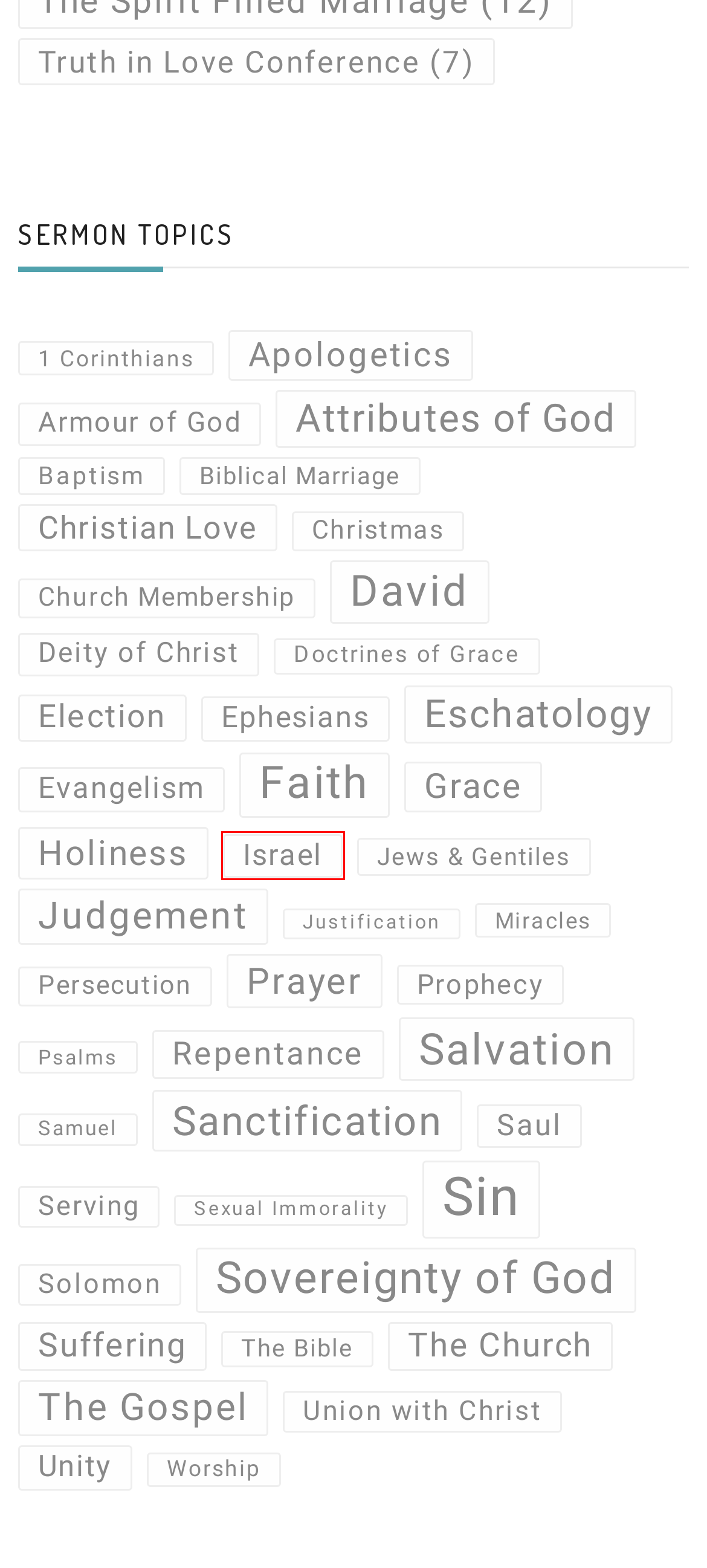Examine the screenshot of a webpage featuring a red bounding box and identify the best matching webpage description for the new page that results from clicking the element within the box. Here are the options:
A. Sermon Tags: The Gospel | Covenant Grace Baptist Church
B. Sermon Tags: Israel | Covenant Grace Baptist Church
C. Sermon Tags: Prayer | Covenant Grace Baptist Church
D. Sermon Tags: Sanctification | Covenant Grace Baptist Church
E. Sermon Tags: Persecution | Covenant Grace Baptist Church
F. Sermon Tags: Union with Christ | Covenant Grace Baptist Church
G. Sermon Tags: Church Membership | Covenant Grace Baptist Church
H. Sermon Tags: Holiness | Covenant Grace Baptist Church

B